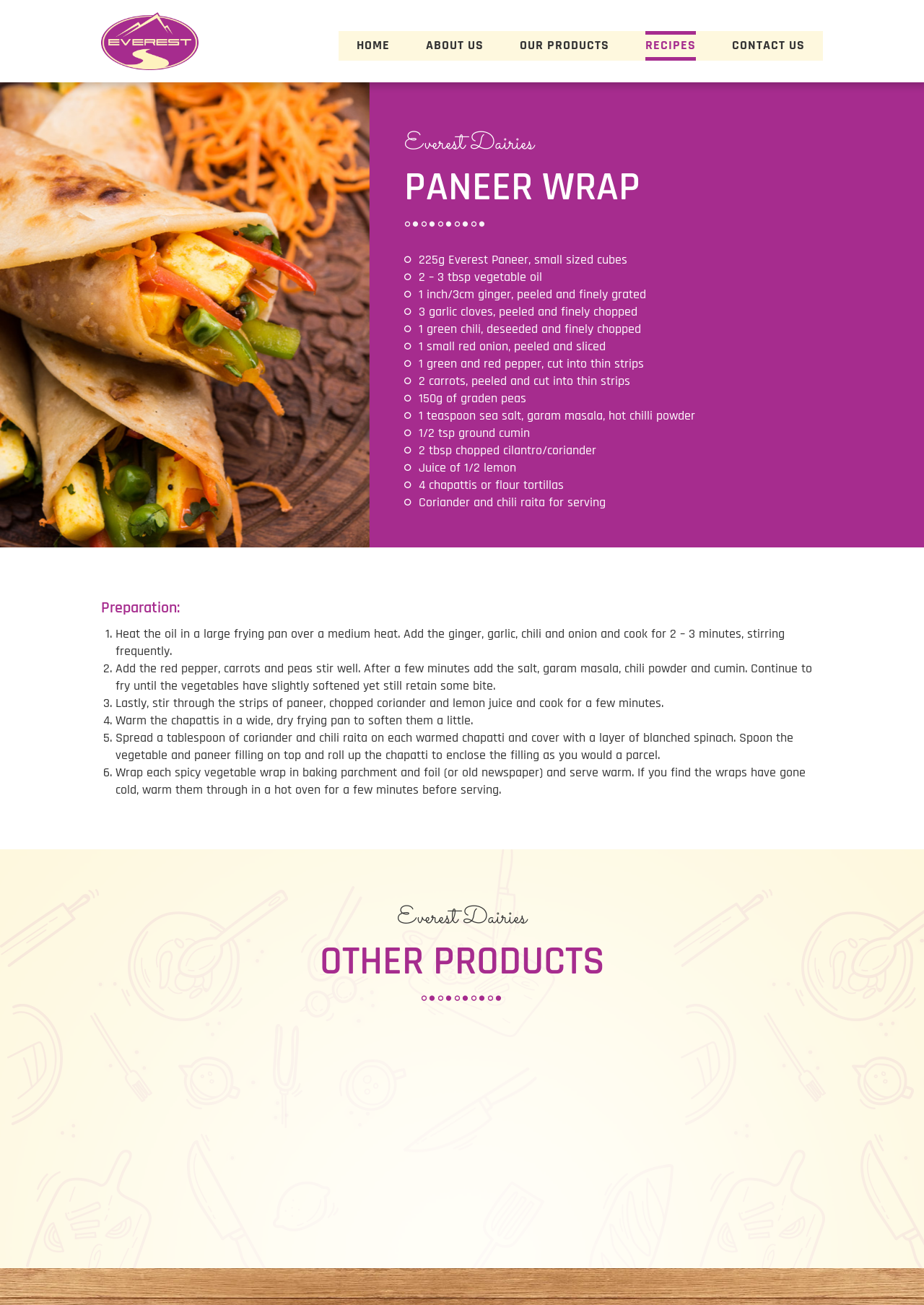Provide a brief response in the form of a single word or phrase:
What is the last step in the preparation of the Paneer Wrap?

Wrap each spicy vegetable wrap